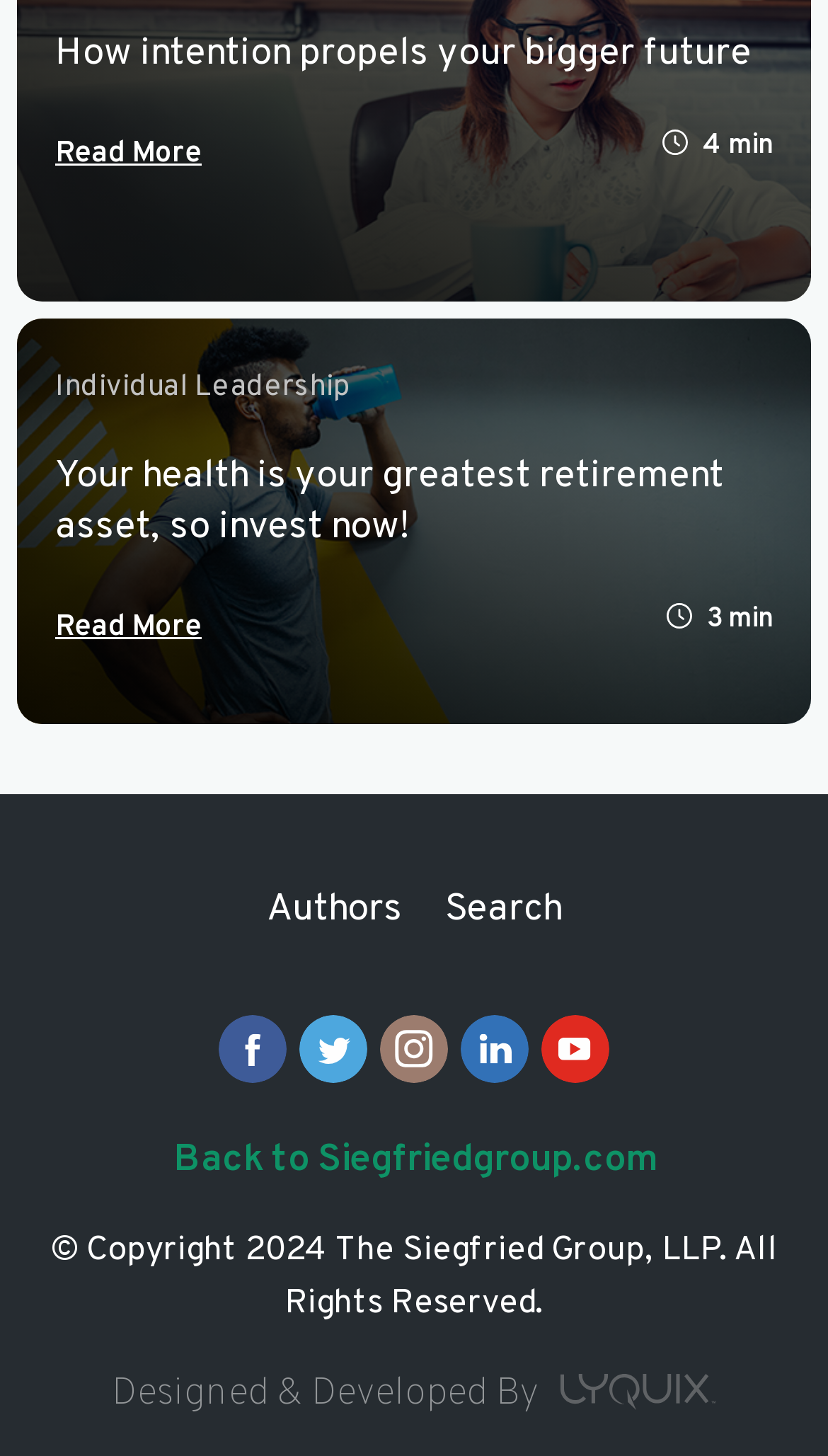Please answer the following question using a single word or phrase: 
How many links are there in the footer section?

3